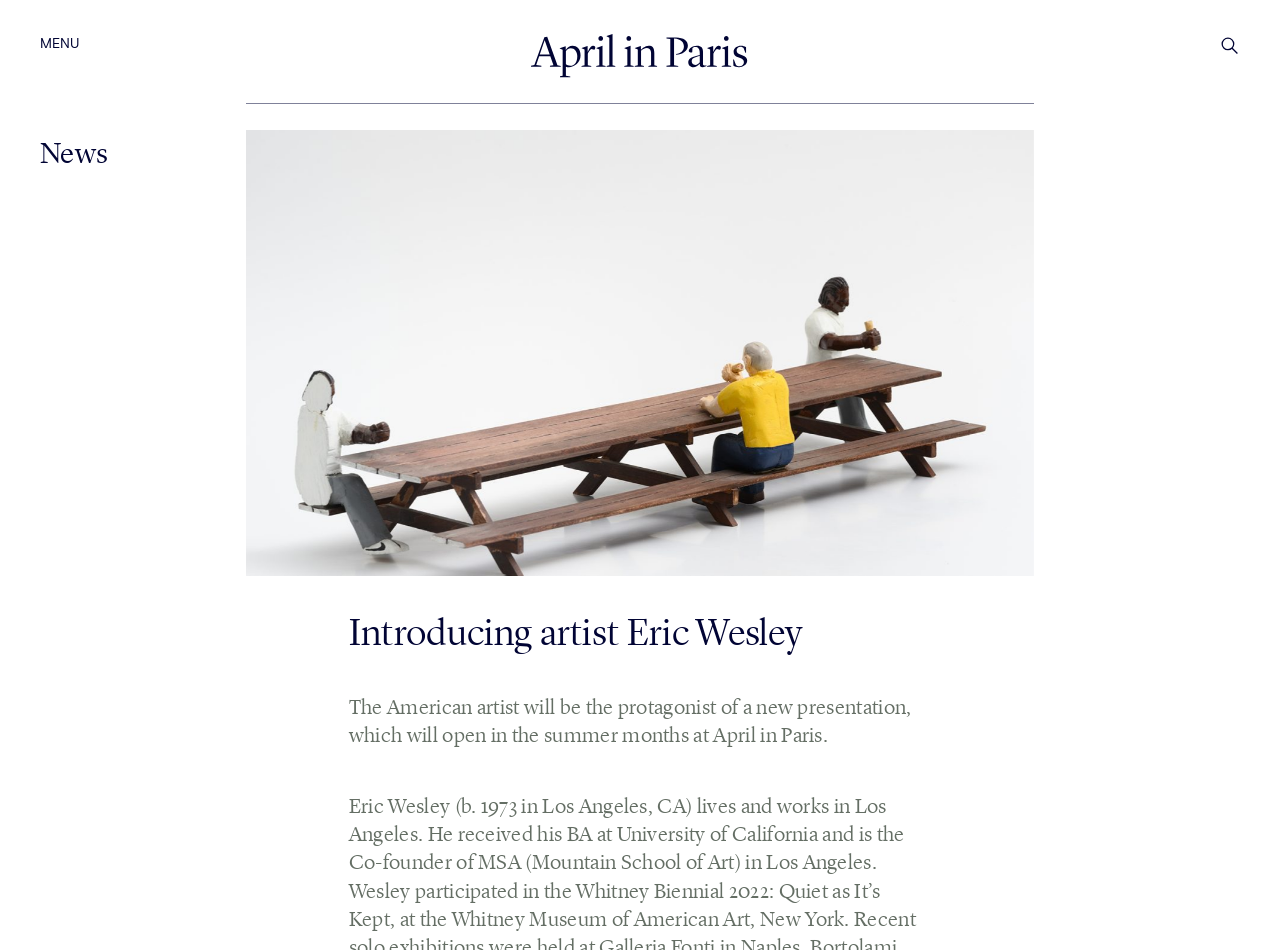Articulate a detailed summary of the webpage's content and design.

The webpage is about introducing artist Eric Wesley, with a focus on an upcoming presentation at April in Paris. At the top left corner, there is a "MENU" text. Next to it, on the top center, is a logo link with an image. On the top right corner, there is another image link. 

Below the top section, there is a "News" heading on the left side, which is a link. To the right of the "News" heading, there is a large figure that takes up most of the width of the page. 

Further down, there is a heading that introduces Eric Wesley, the American artist, followed by a paragraph of text that describes the upcoming presentation, which will take place in the summer months at April in Paris.